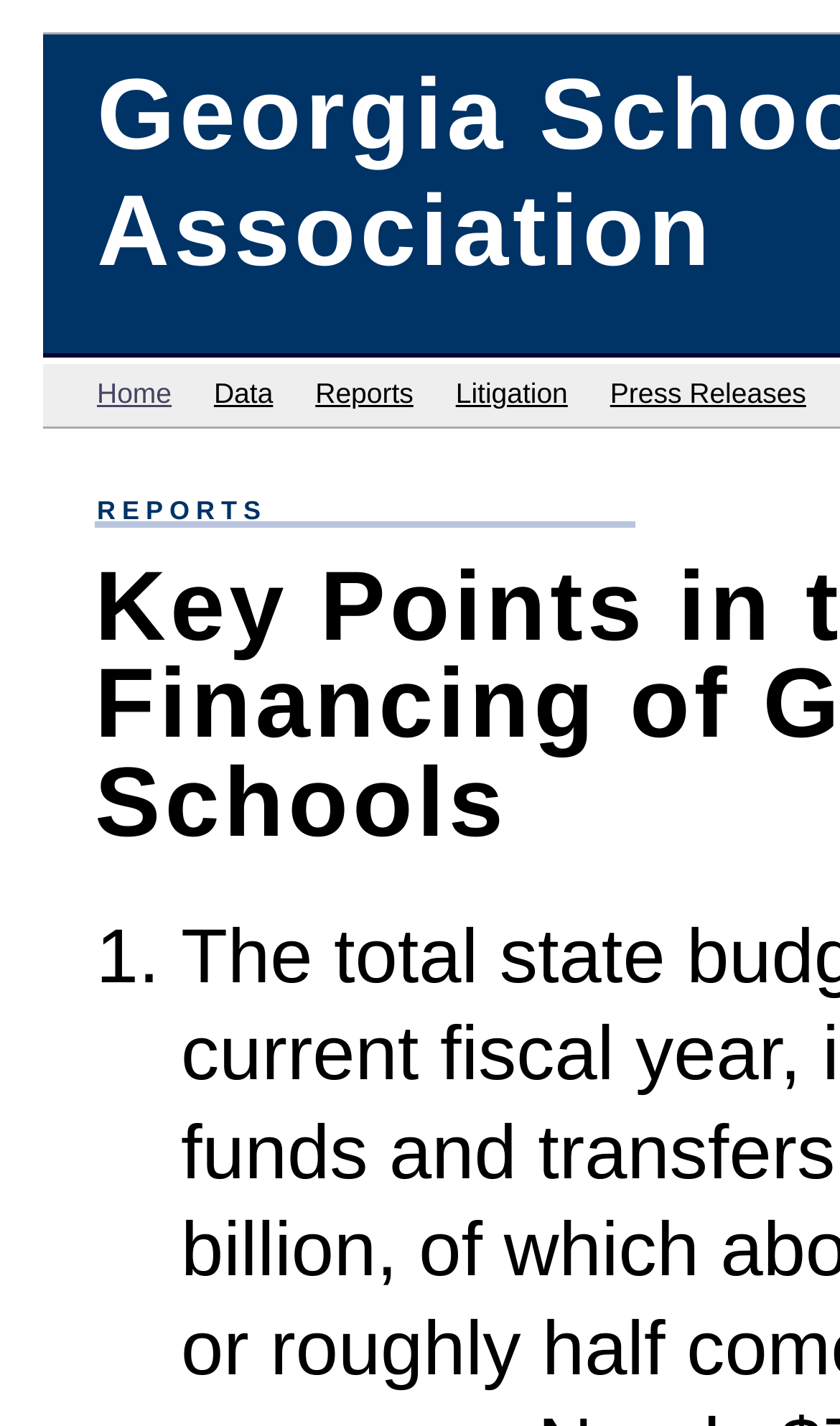Give an in-depth explanation of the webpage layout and content.

The webpage is titled "Georgia School Funding Association : Reports" and appears to be a reports page for the organization. At the top, there is a navigation menu with five links: "Home", "Data", "Reports", "Litigation", and "Press Releases", arranged horizontally from left to right. 

Below the navigation menu, there is a prominent heading "REPORTS" that spans across most of the page width. 

Under the heading, there is a list, indicated by a "1." list marker, which suggests that there are multiple items in the list, but only the first item is visible in the screenshot. The list item is positioned below the heading and is aligned to the left side of the page.